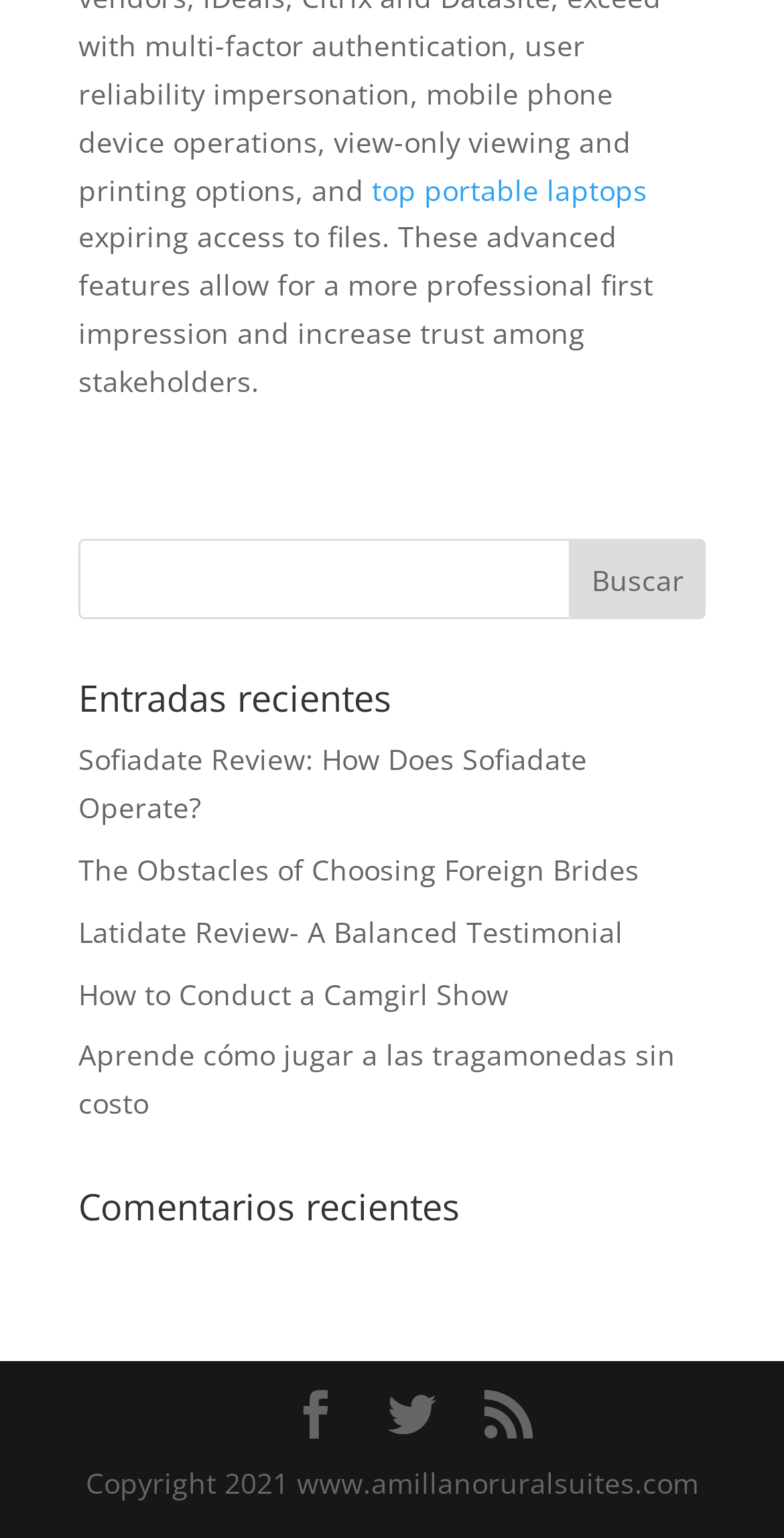How many recent comments are listed?
Based on the screenshot, provide your answer in one word or phrase.

0